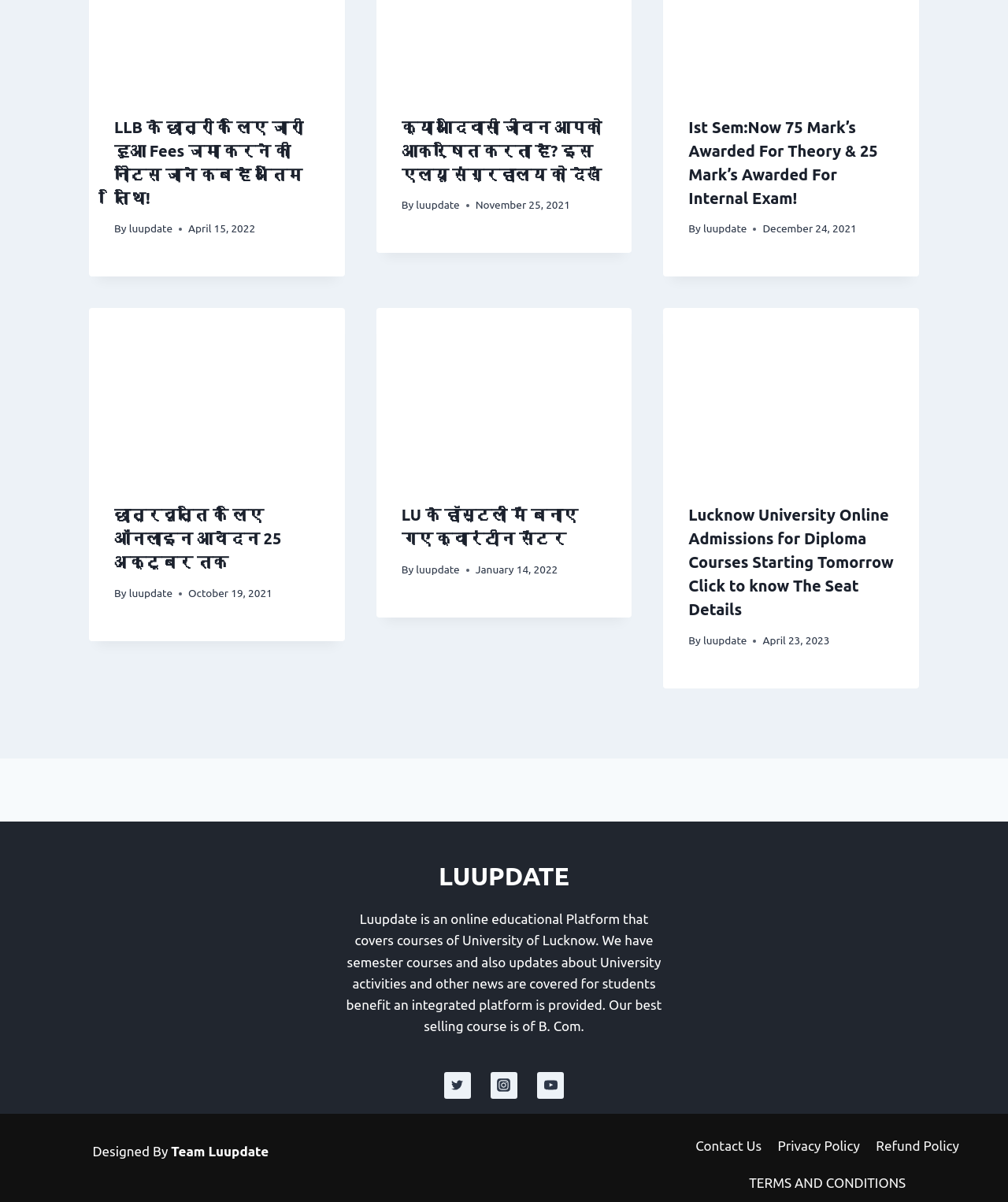What is the name of the online educational platform? Analyze the screenshot and reply with just one word or a short phrase.

LUUPDATE